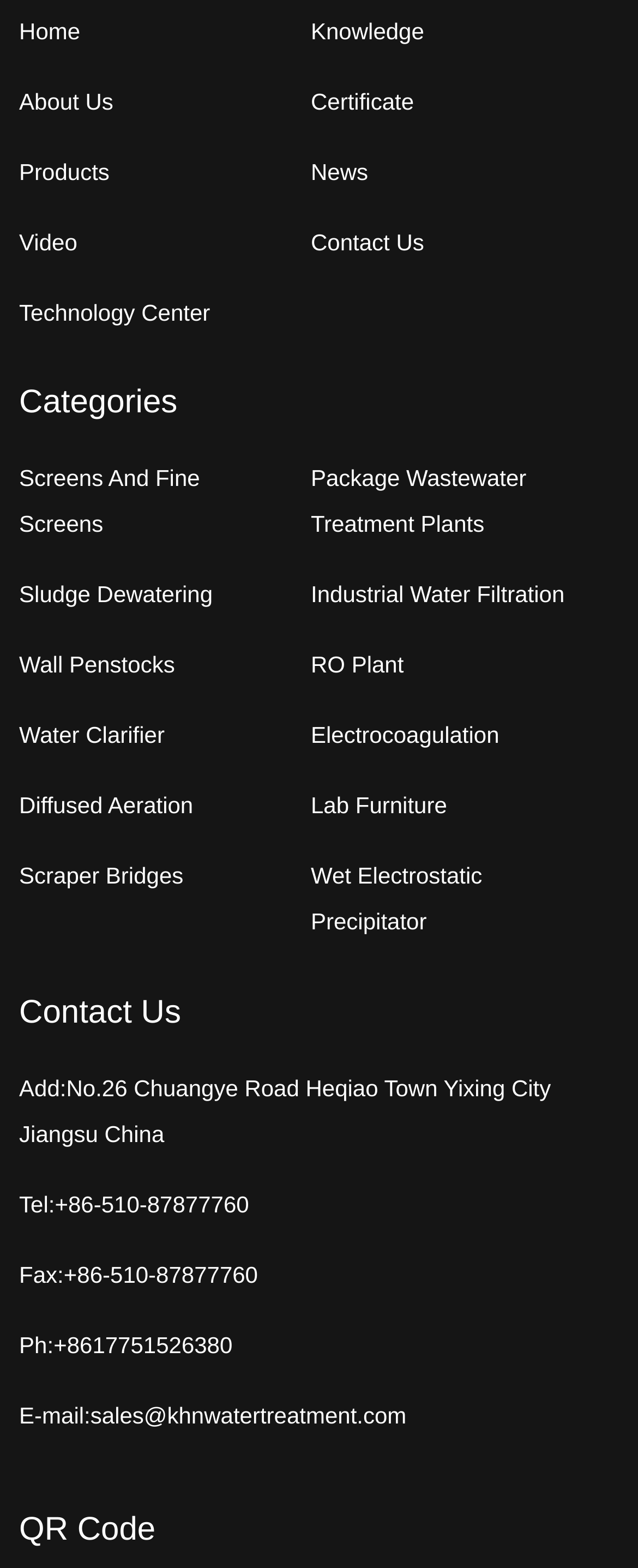How many categories are listed?
Give a single word or phrase answer based on the content of the image.

12